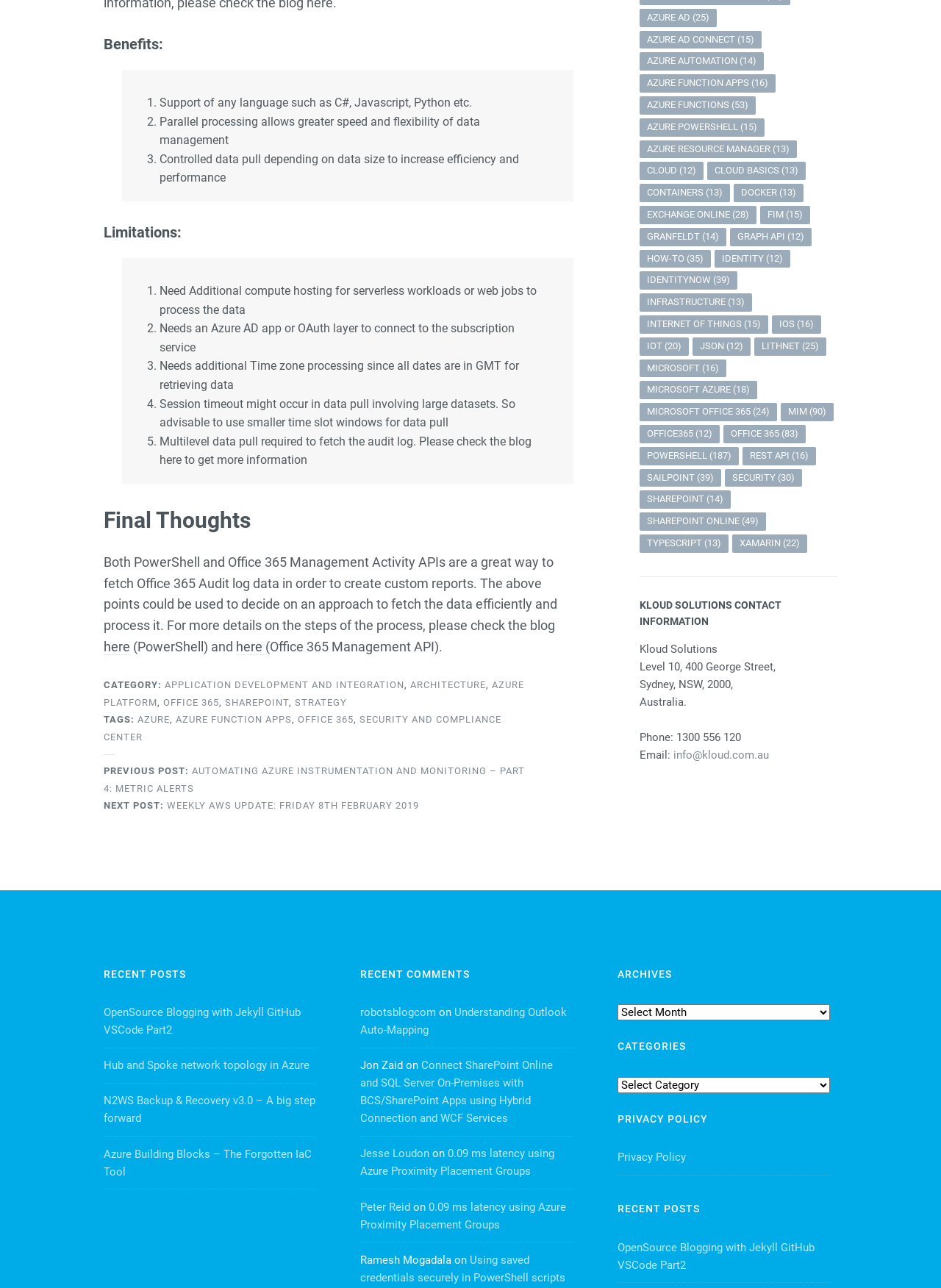Provide the bounding box coordinates of the HTML element described by the text: "security (30)". The coordinates should be in the format [left, top, right, bottom] with values between 0 and 1.

[0.77, 0.364, 0.852, 0.378]